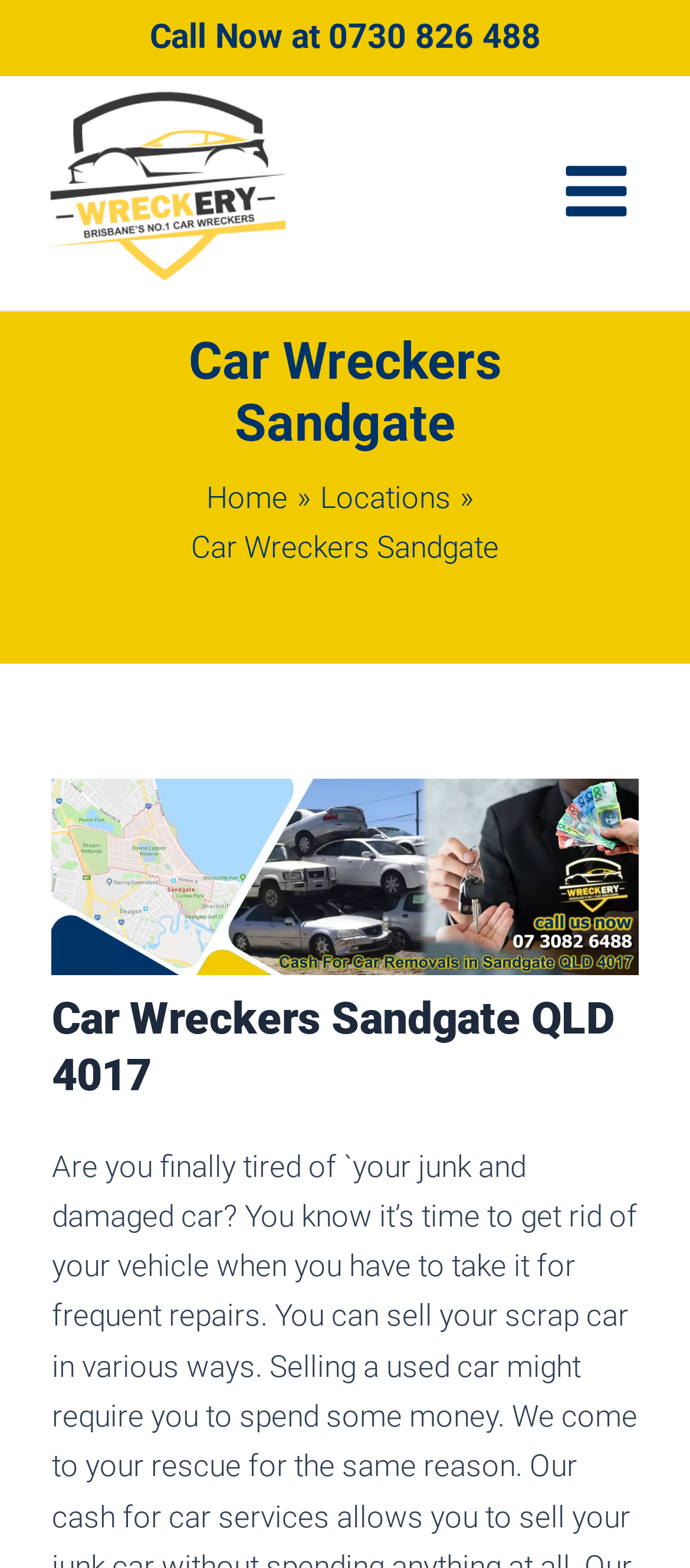What is the location of the car wreckers?
Please analyze the image and answer the question with as much detail as possible.

I found the location by looking at the image 'Car Wreckers Sandgate QLD 4017' which is displayed on the webpage, and also confirmed by the heading 'Car Wreckers Sandgate QLD 4017'.